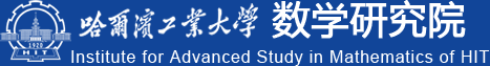Offer a detailed explanation of what is depicted in the image.

The image features the logo of the Institute for Advanced Study in Mathematics of Harbin Institute of Technology (HIT). The logo prominently displays the university's name both in Chinese and English, styled in a bold font against a blue background. Additionally, an emblematic graphic, likely representing the institute's architectural or academic heritage, is situated to the left of the text. This logo signifies the institute's commitment to high-level research and education in mathematics, reflecting its prestige and its role within the academic community.